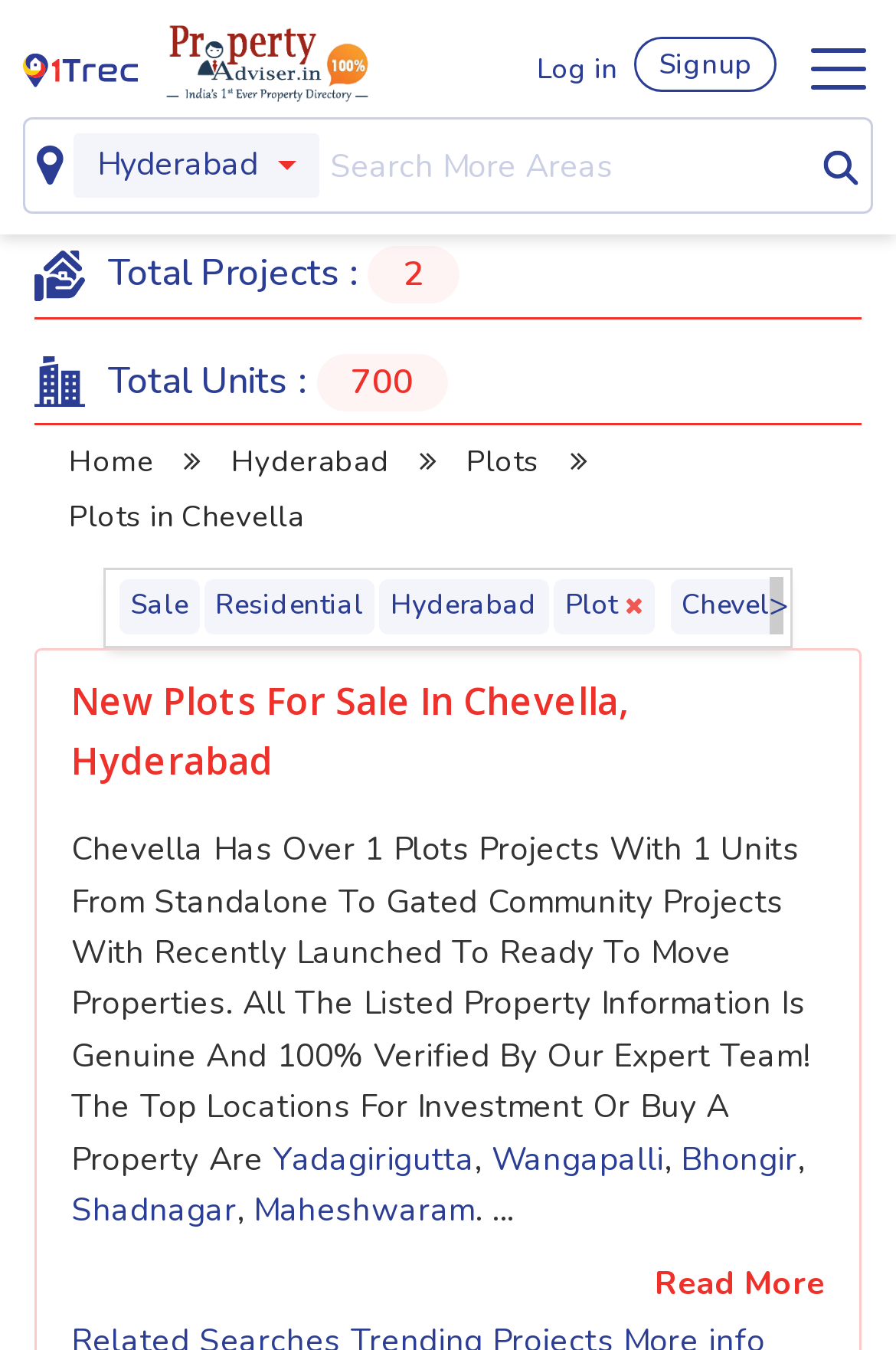Identify the bounding box coordinates for the element you need to click to achieve the following task: "Get more info". Provide the bounding box coordinates as four float numbers between 0 and 1, in the form [left, top, right, bottom].

[0.859, 0.432, 0.88, 0.465]